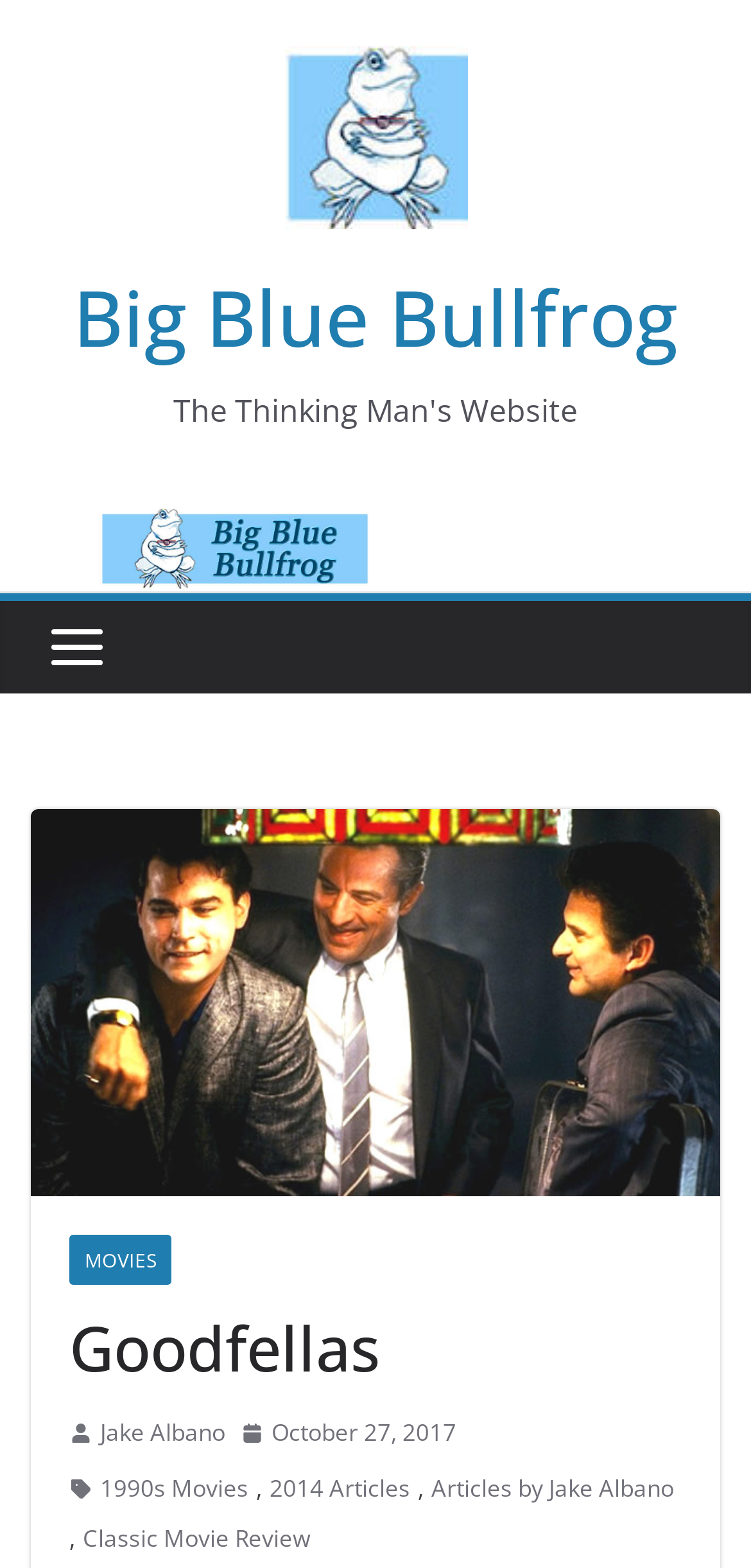Specify the bounding box coordinates of the region I need to click to perform the following instruction: "visit the Classic Movie Review page". The coordinates must be four float numbers in the range of 0 to 1, i.e., [left, top, right, bottom].

[0.11, 0.968, 0.413, 0.995]